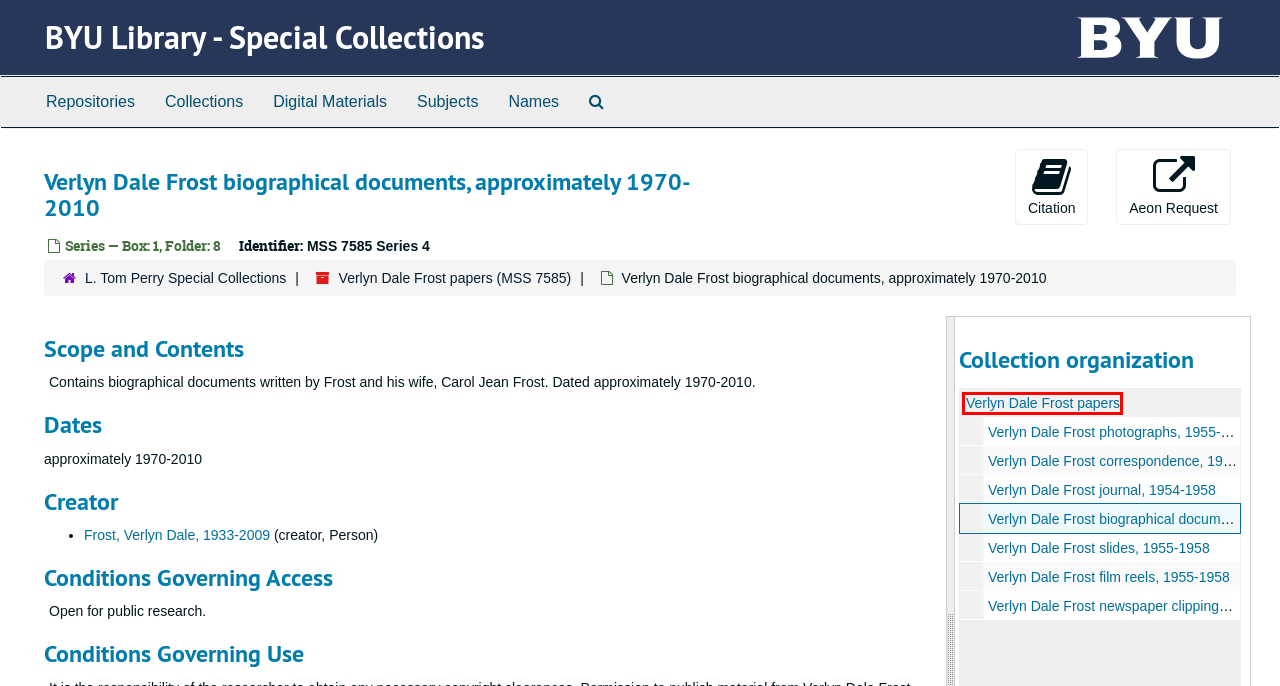Analyze the screenshot of a webpage with a red bounding box and select the webpage description that most accurately describes the new page resulting from clicking the element inside the red box. Here are the candidates:
A. Verlyn Dale Frost slides, 1955-1958 | BYU Library - Special Collections
B. Statement on Belonging
C. BYU Library - Special Collections | BYU Library - Special Collections
D. Verlyn Dale Frost journal, 1954-1958 | BYU Library - Special Collections
E. Collection: Verlyn Dale Frost papers | BYU Library - Special Collections
F. Verlyn Dale Frost film reels, 1955-1958 | BYU Library - Special Collections
G. Verlyn Dale Frost photographs, 1955-1958 | BYU Library - Special Collections
H. Verlyn Dale Frost newspaper clippings, 1996-1997 | BYU Library - Special Collections

E